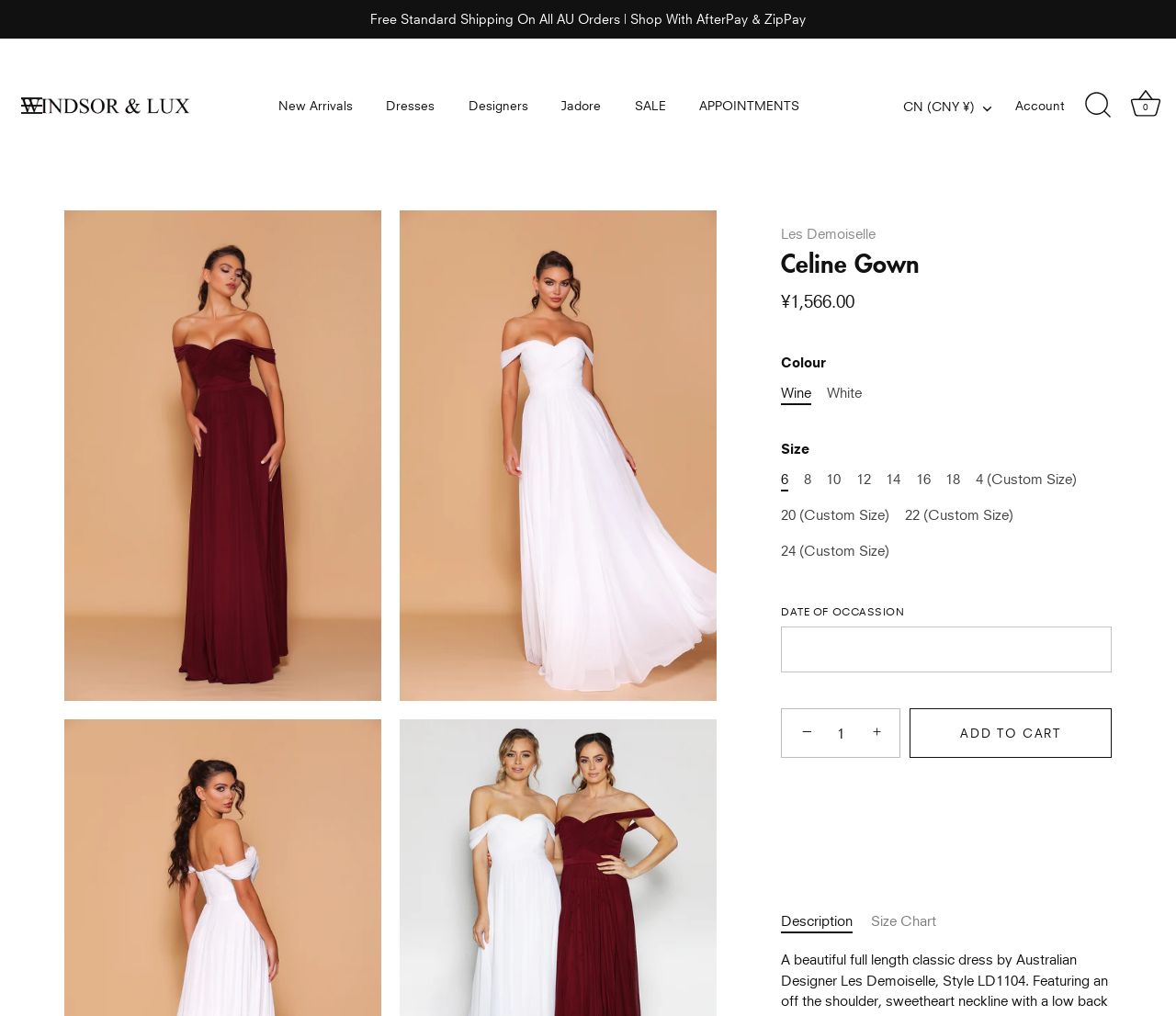What is the current currency?
Please provide a comprehensive answer based on the details in the screenshot.

I found the answer by looking at the button 'CN (CNY ¥)' which is located in the top right corner of the page. This button is described by the 'country-heading-header' and controls the 'country-list-header', suggesting that it is related to the currency selection. The text 'CNY ¥' is displayed on the button, indicating that the current currency is Chinese Yuan.